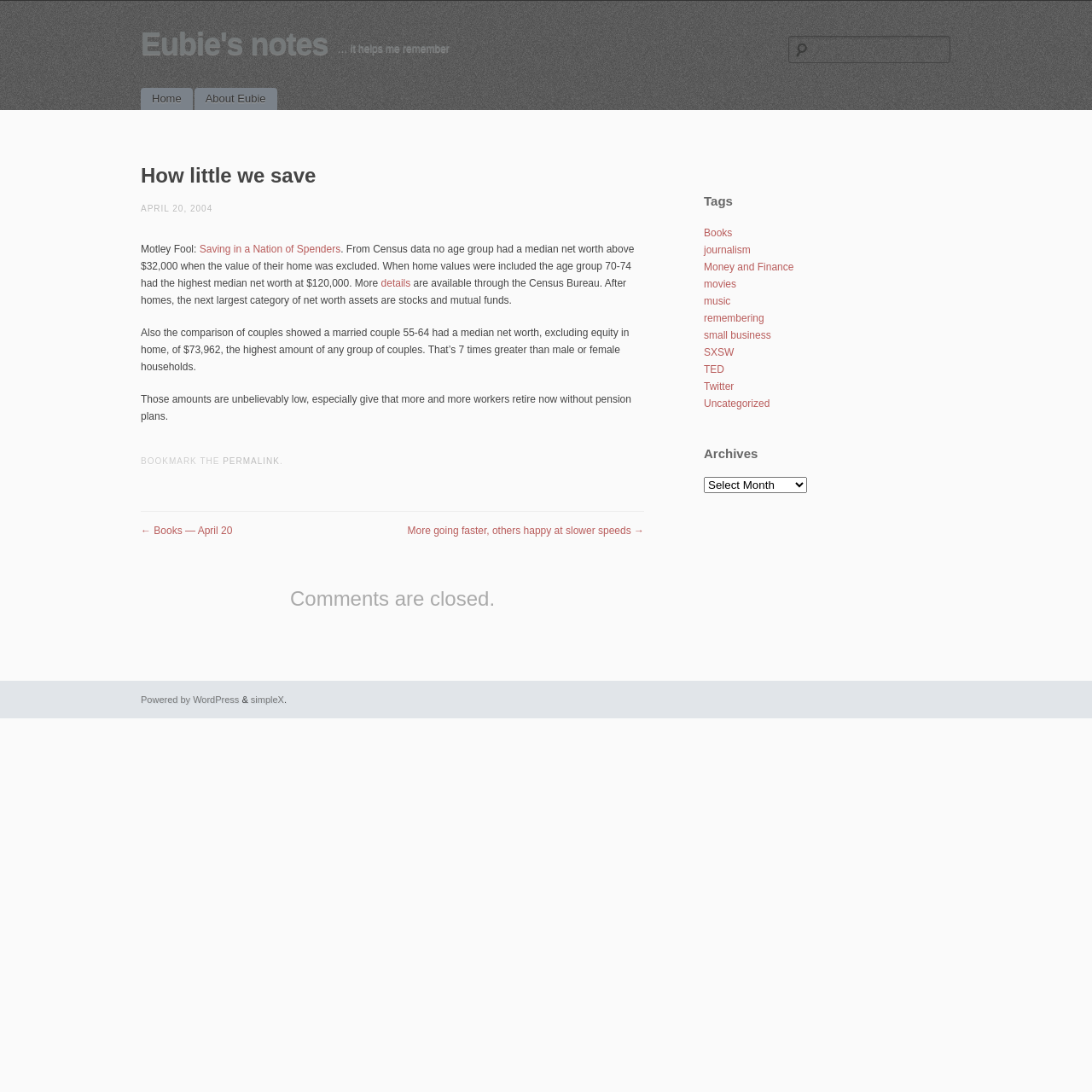Please identify the bounding box coordinates of the element's region that I should click in order to complete the following instruction: "Click on the tag 'Books'". The bounding box coordinates consist of four float numbers between 0 and 1, i.e., [left, top, right, bottom].

[0.645, 0.208, 0.671, 0.219]